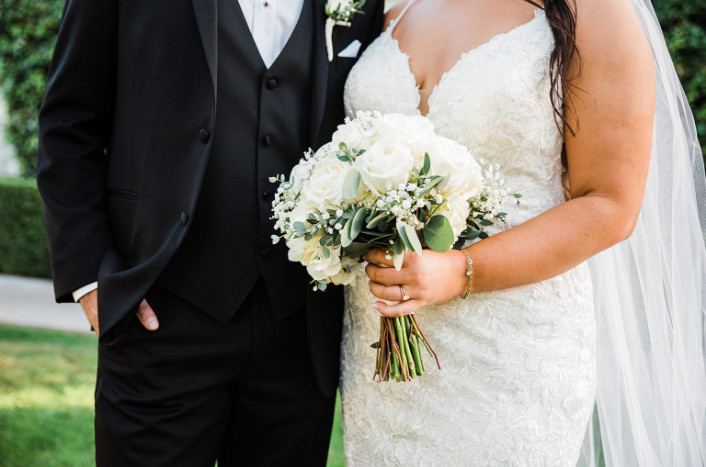Please provide a comprehensive answer to the question below using the information from the image: What type of flowers are in the bouquet?

The caption states that the bride is holding a lush bouquet of white roses accented with greenery and delicate fillers, indicating that the flowers in the bouquet are white roses.